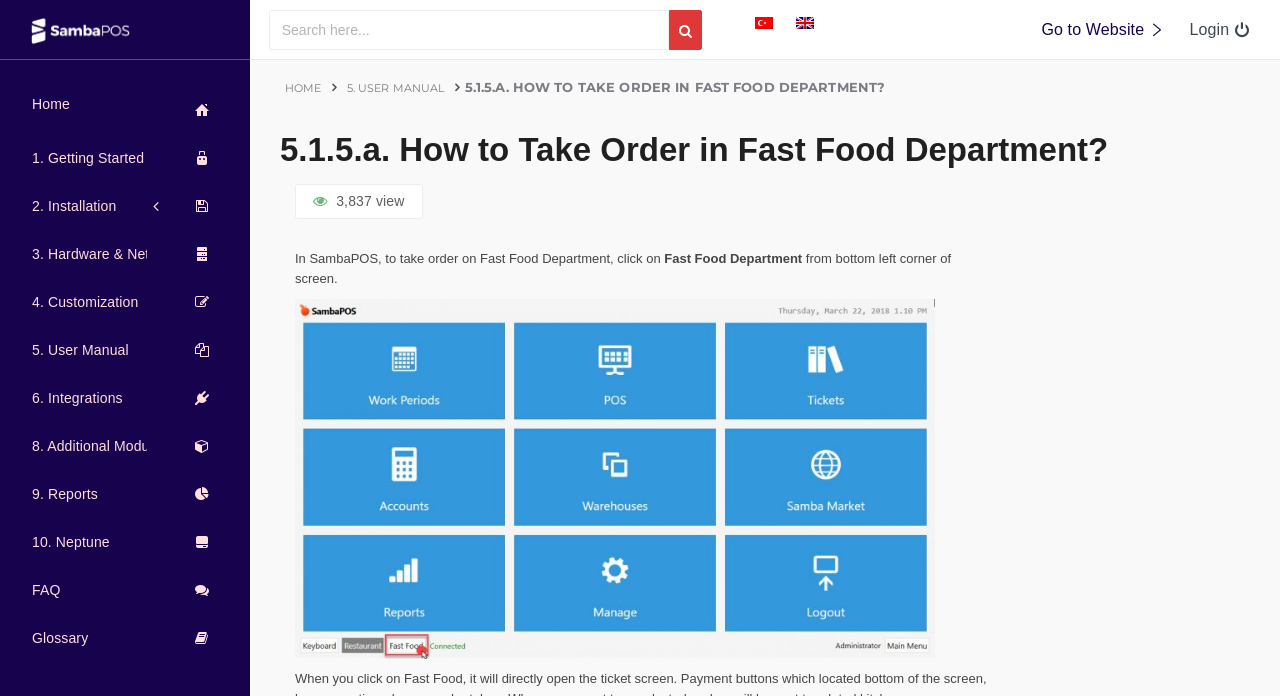How many views does this page have?
Using the image, answer in one word or phrase.

3,837